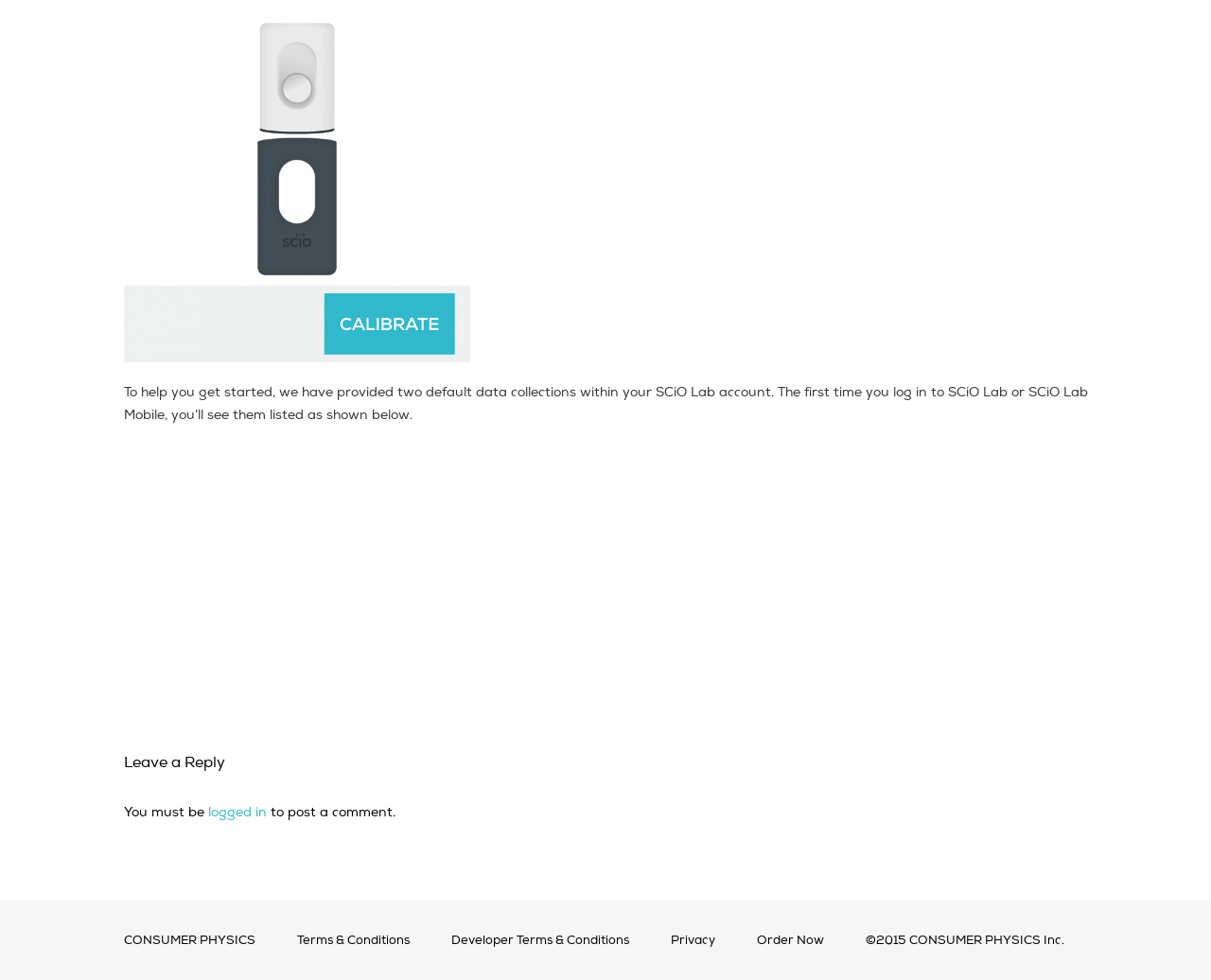Bounding box coordinates are specified in the format (top-left x, top-left y, bottom-right x, bottom-right y). All values are floating point numbers bounded between 0 and 1. Please provide the bounding box coordinate of the region this sentence describes: Developer Terms & Conditions

[0.372, 0.954, 0.519, 0.966]